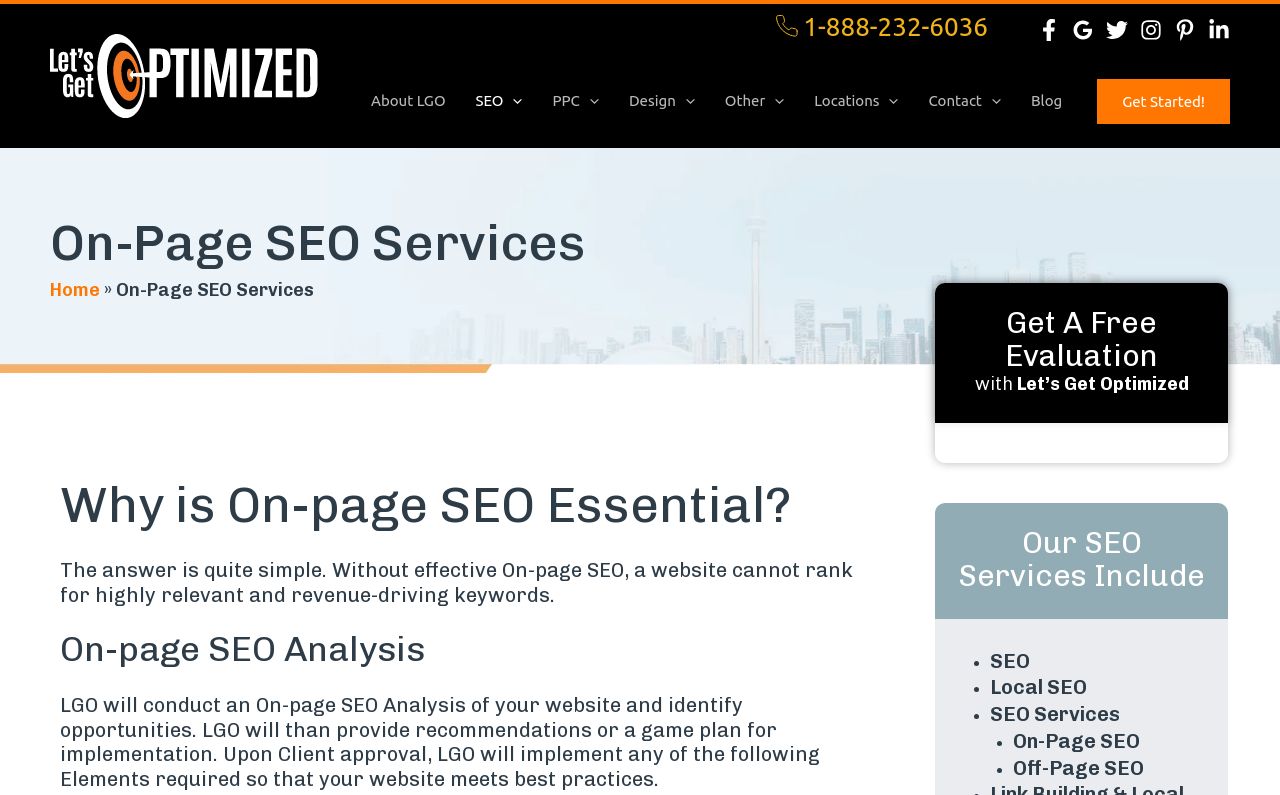What social media platforms does Let's Get Optimized have?
Can you give a detailed and elaborate answer to the question?

The social media platforms can be found at the top of the webpage, in the link elements with the images of each platform's logo.